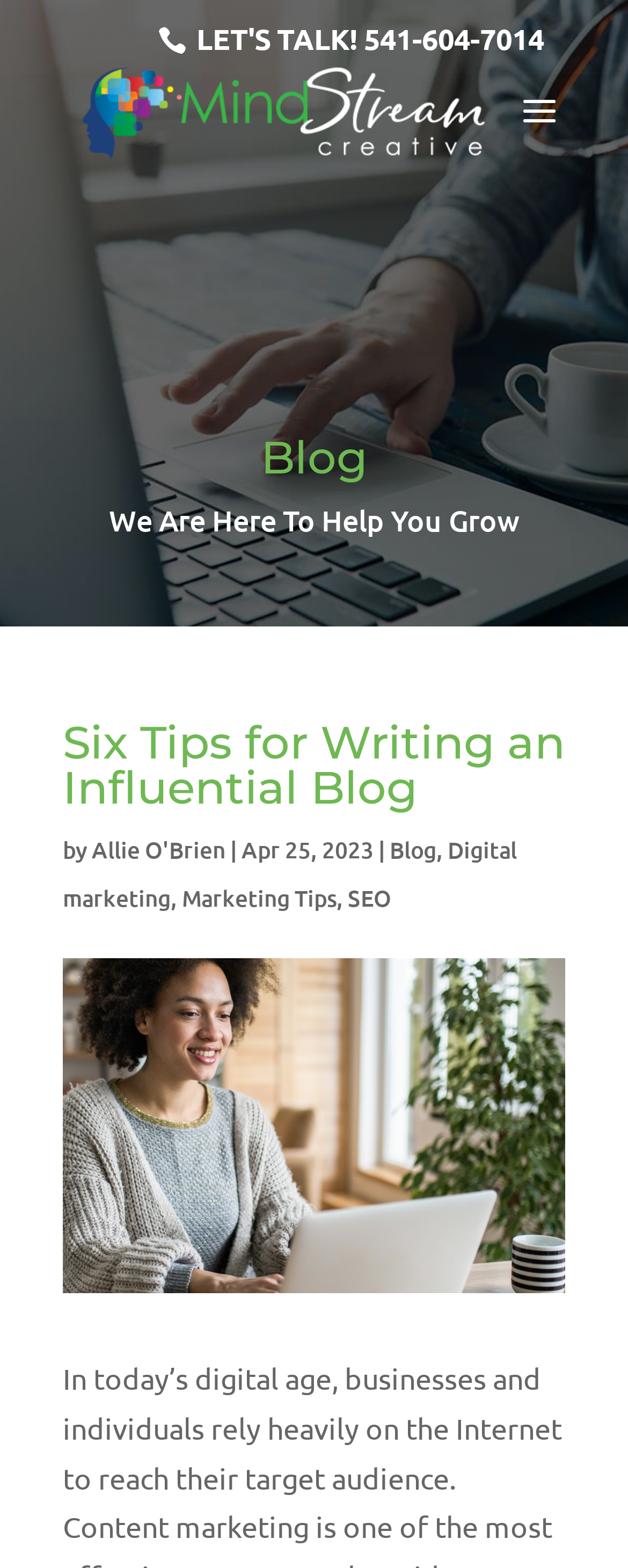Find the bounding box of the UI element described as: "aria-label="Repco Slide"". The bounding box coordinates should be given as four float values between 0 and 1, i.e., [left, top, right, bottom].

None